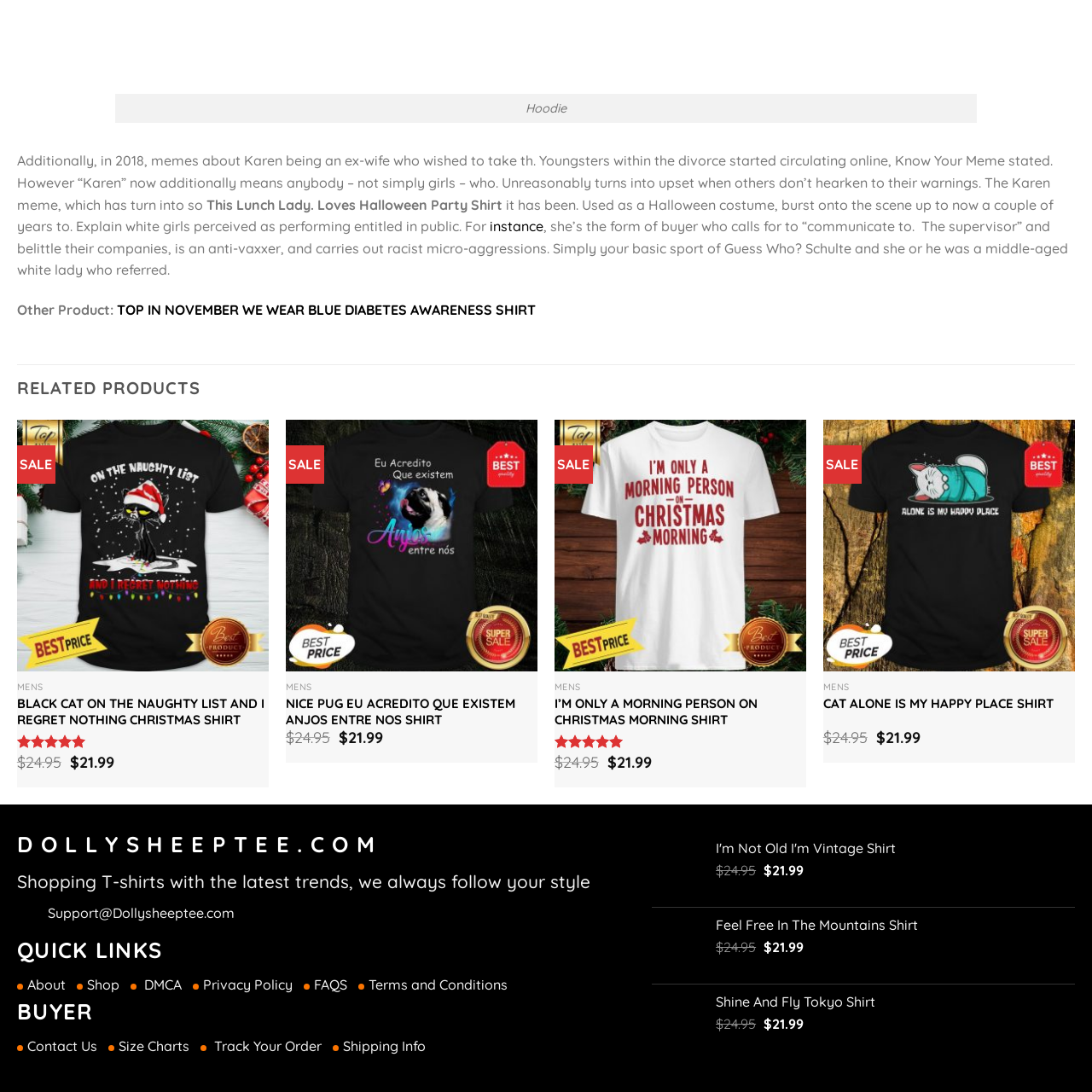Offer a detailed caption for the image that is surrounded by the red border.

The image features a playful and whimsical design, showcasing a "Black Cat On The Naughty List And I Regret Nothing Christmas Shirt." This festive apparel likely appeals to cat lovers and individuals who appreciate humor, especially during the holiday season. The shirt's slogan, combined with the illustration of a cheeky black cat, adds a fun twist to traditional Christmas themes, making it an ideal choice for casual holiday gatherings or parties. With a style that caters to both men and women, this shirt embodies a light-hearted take on holiday spirit, perfect for those who enjoy standing out while celebrating the festivities.